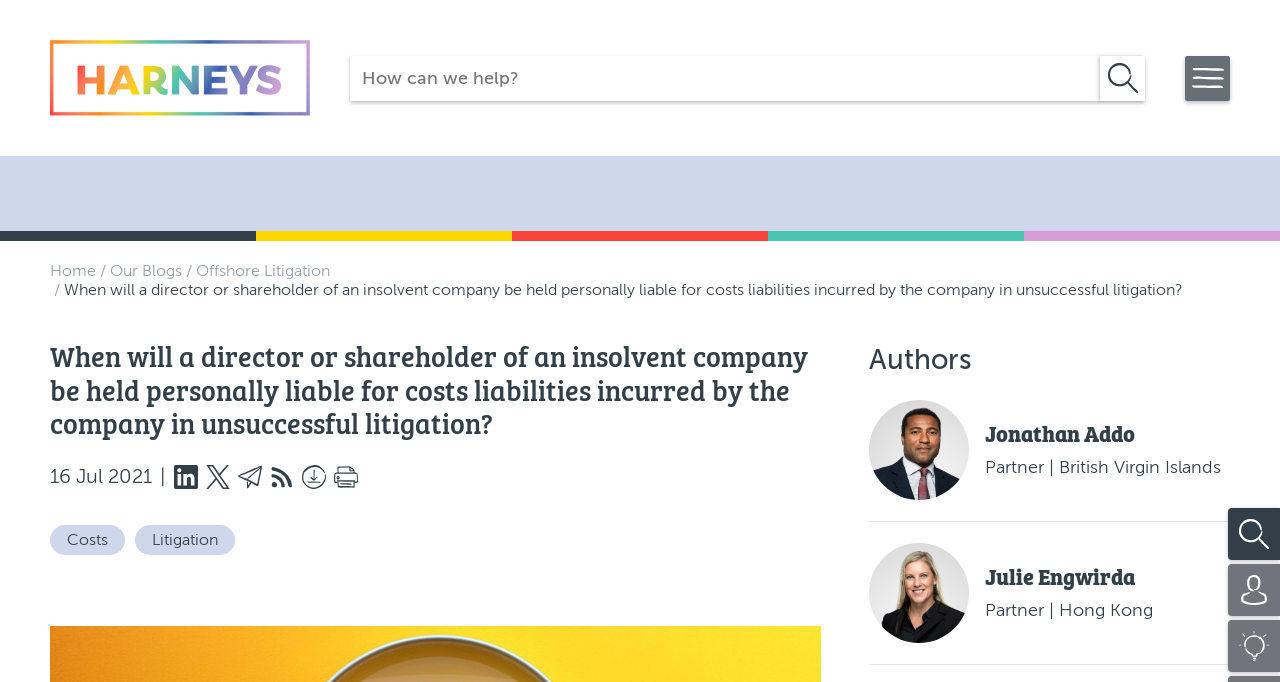Pinpoint the bounding box coordinates of the clickable element to carry out the following instruction: "Read the article by Jonathan Addo."

[0.679, 0.586, 0.961, 0.735]